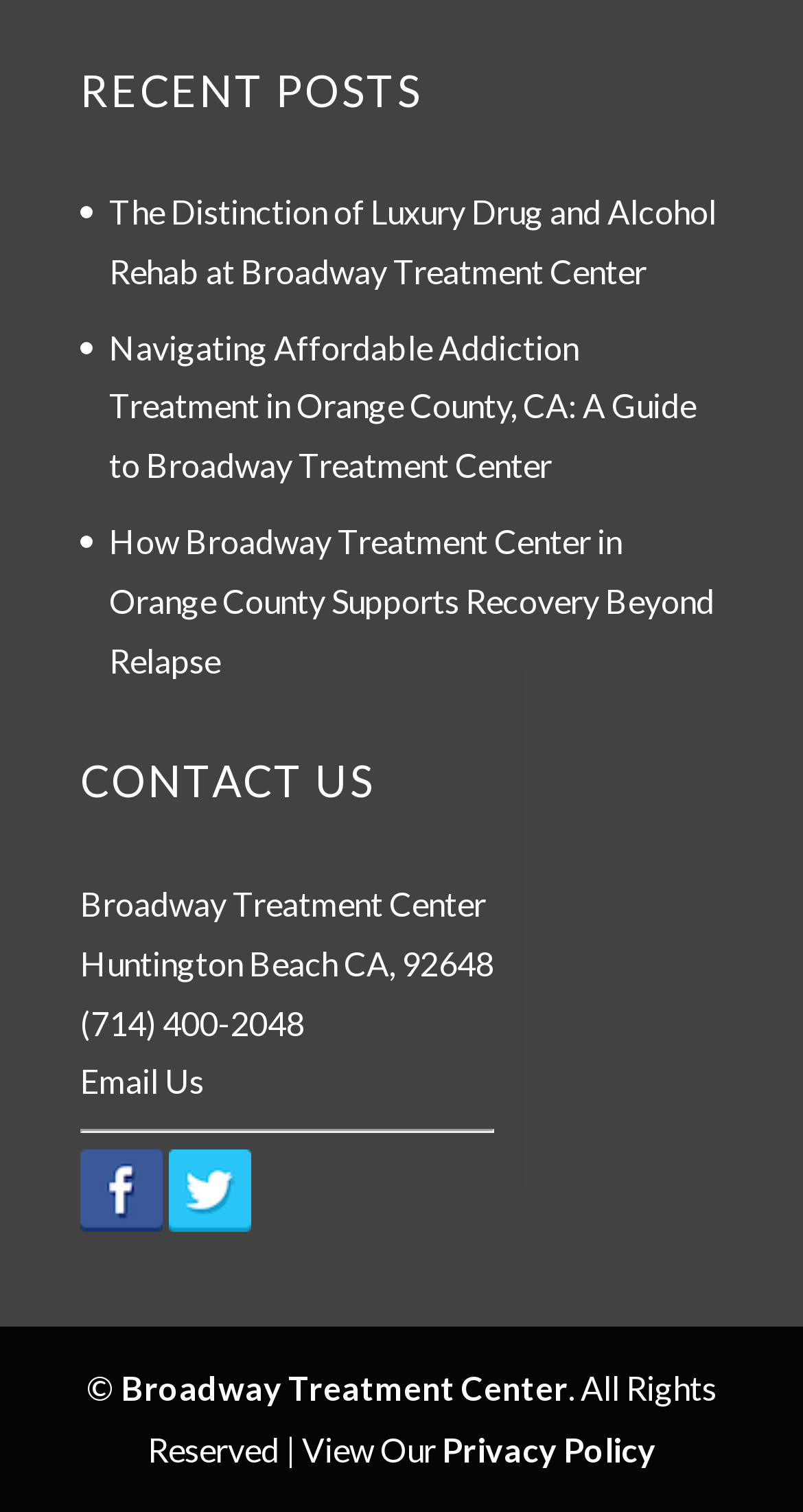What is the copyright year?
Please respond to the question with a detailed and well-explained answer.

I looked for the copyright information and found a static text '©' followed by 'Broadway Treatment Center. All Rights Reserved | View Our'. However, the copyright year is not specified.